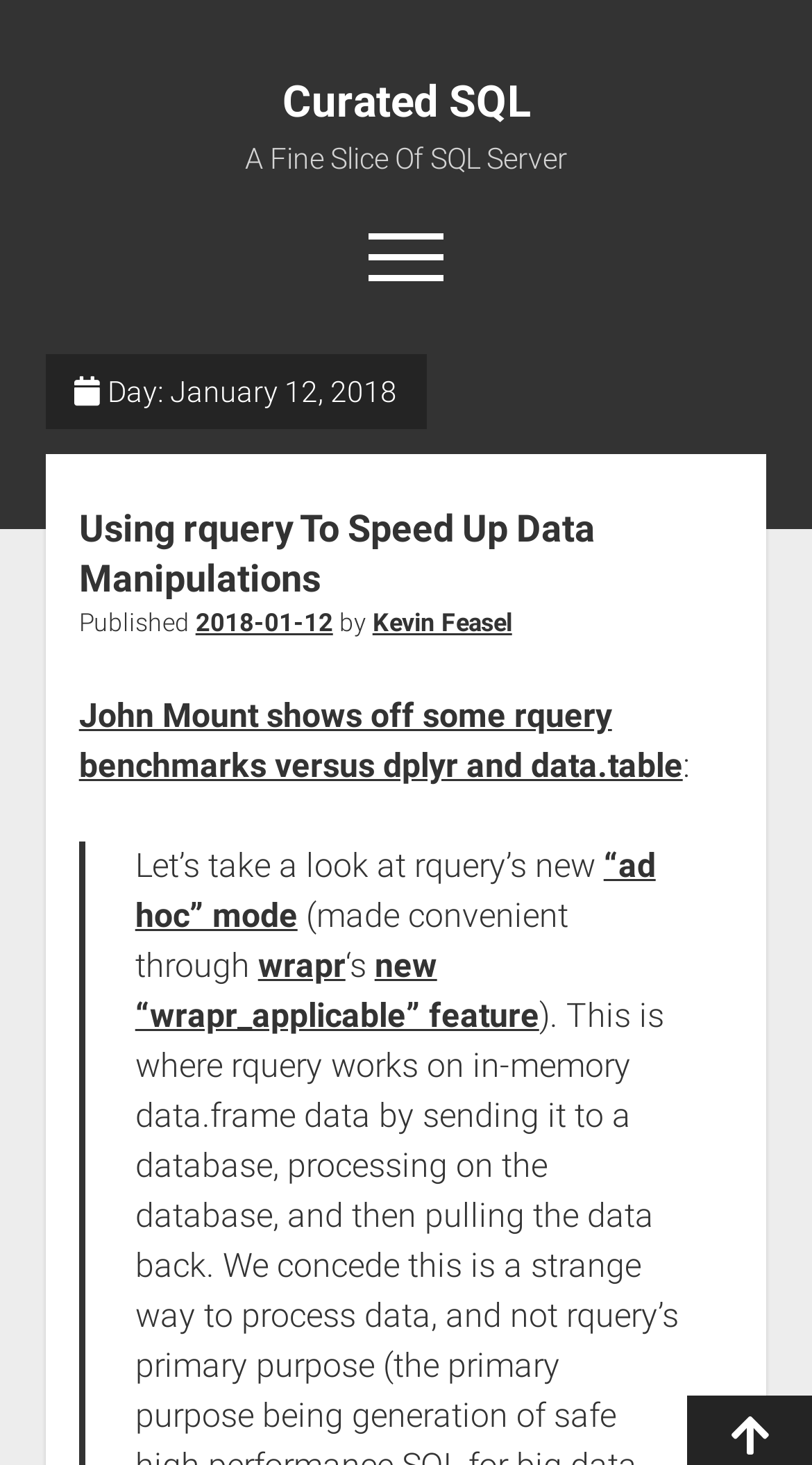Please find and report the bounding box coordinates of the element to click in order to perform the following action: "search for something". The coordinates should be expressed as four float numbers between 0 and 1, in the format [left, top, right, bottom].

[0.862, 0.256, 0.96, 0.317]